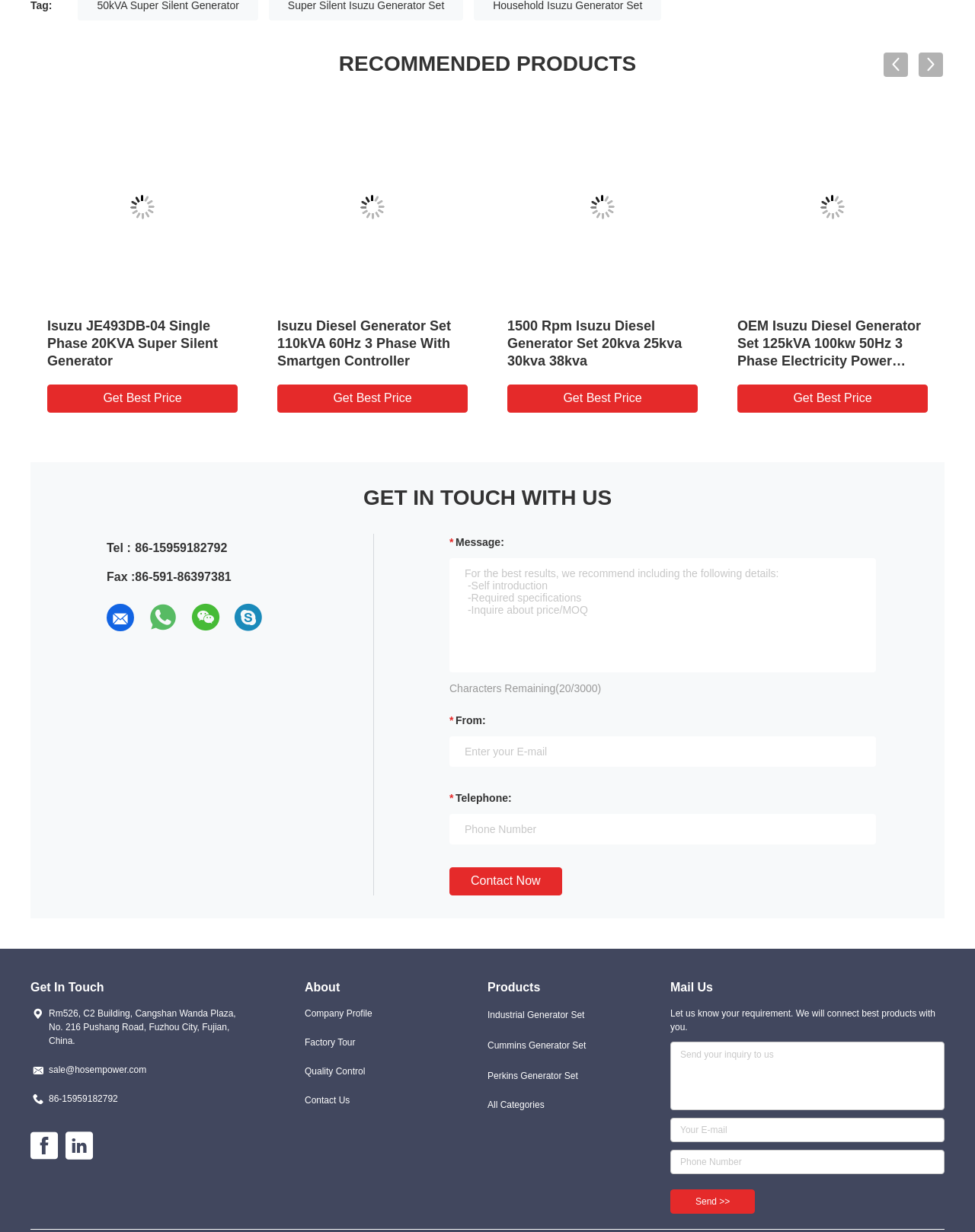Specify the bounding box coordinates of the element's region that should be clicked to achieve the following instruction: "Get in touch with the company via email". The bounding box coordinates consist of four float numbers between 0 and 1, in the format [left, top, right, bottom].

[0.031, 0.863, 0.25, 0.874]